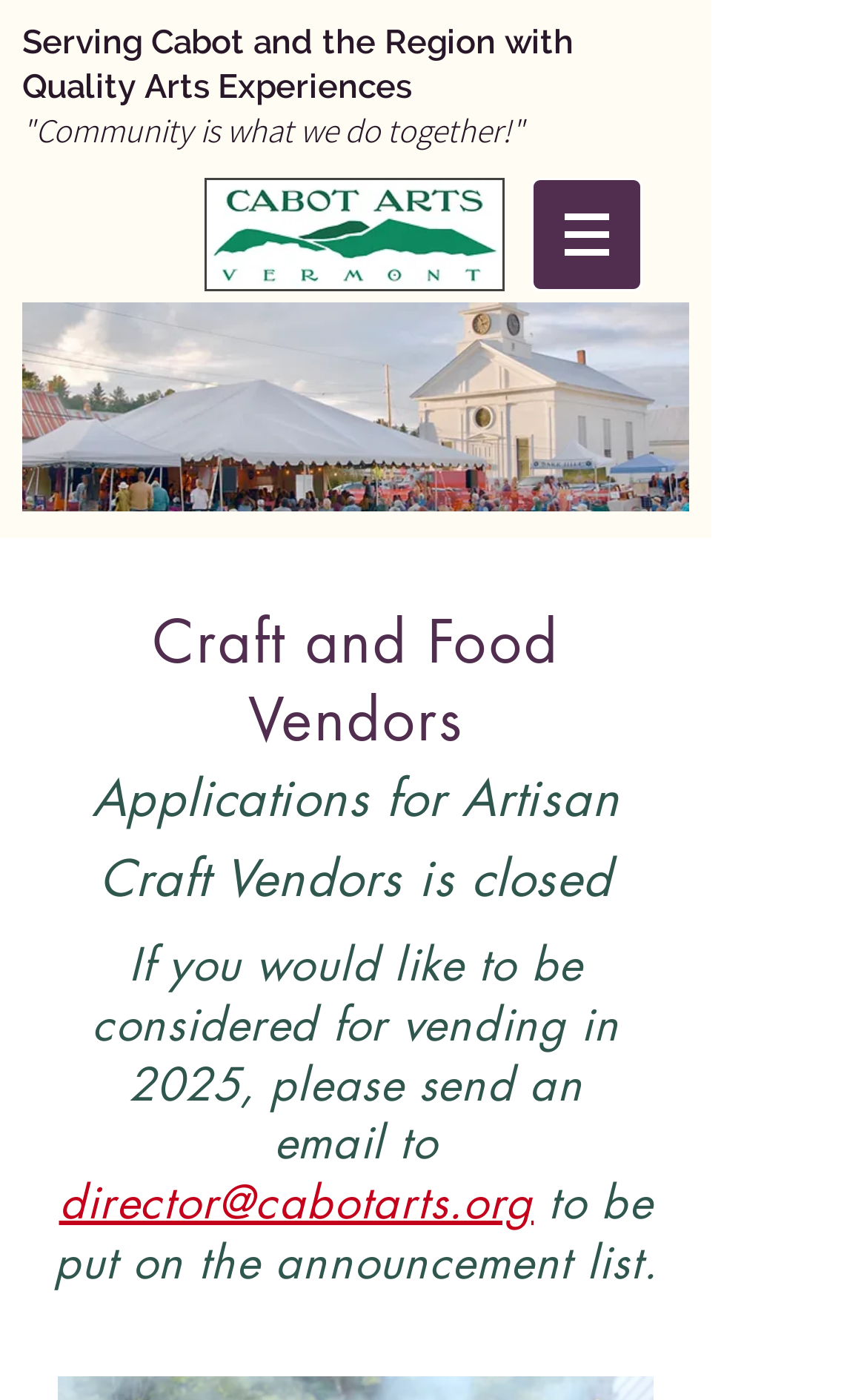Generate a comprehensive description of the webpage content.

The webpage is about Cabot Arts, an organization that serves the community with quality arts experiences. At the top of the page, there is a heading that quotes "Community is what we do together!" which sets the tone for the organization's mission. 

To the right of the heading, there is a navigation menu labeled "Site" with a button that has a popup menu. The button is accompanied by a small image. 

Below the heading, there is a large image that takes up most of the width of the page, showing a scenic view of a village common. 

On top of the image, there is another image overlay, which appears to be a promotional image for an event, CAMF 2022. 

Further down the page, there are two headings that provide information about craft and food vendor applications. The first heading announces that applications for artisan craft vendors are closed. The second heading provides instructions on how to be considered for vending in 2025, with a link to an email address, director@cabotarts.org, where interested individuals can send a message to be put on the announcement list.